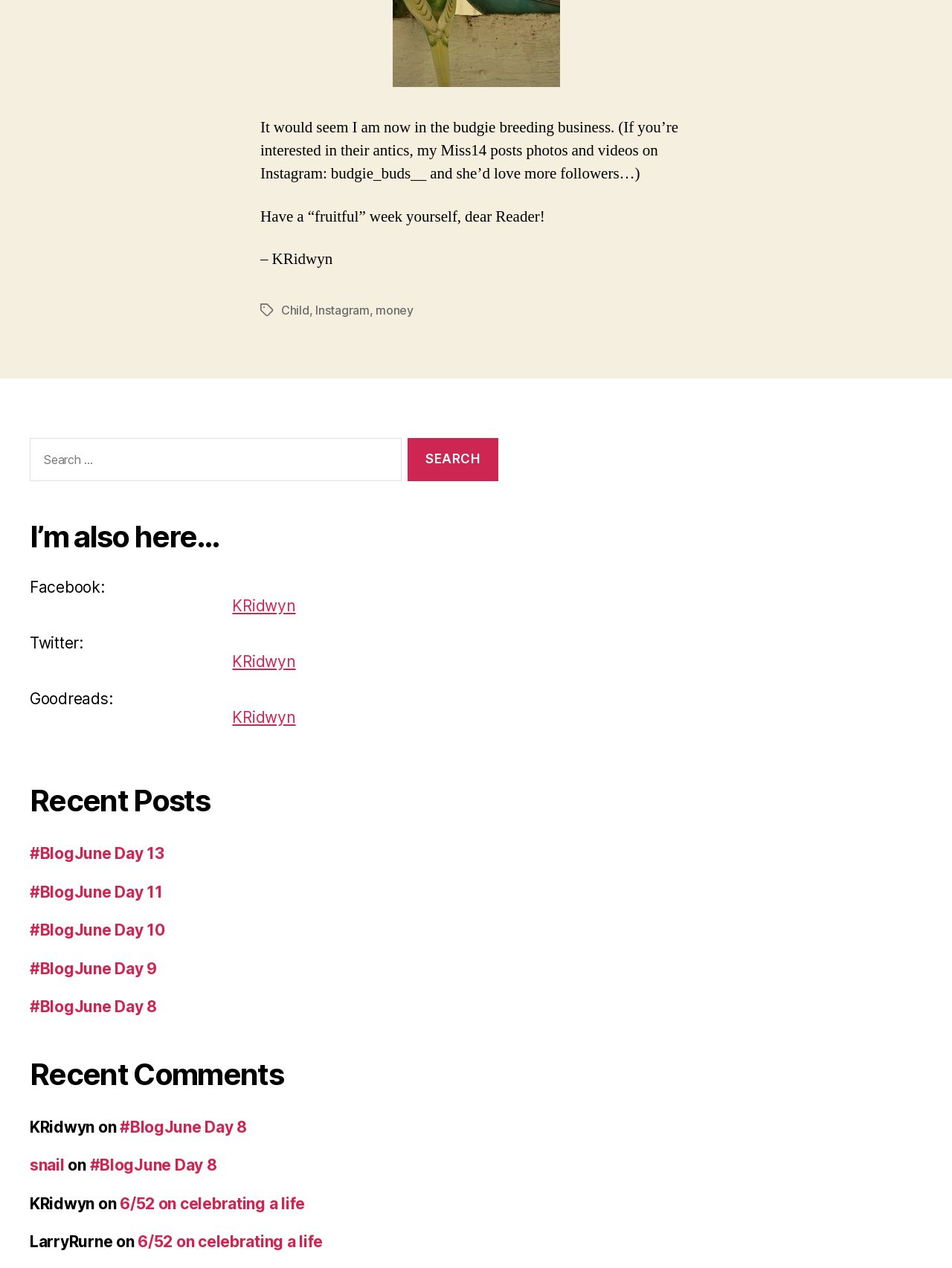Locate the bounding box of the UI element with the following description: "6/52 on celebrating a life".

[0.126, 0.942, 0.32, 0.957]